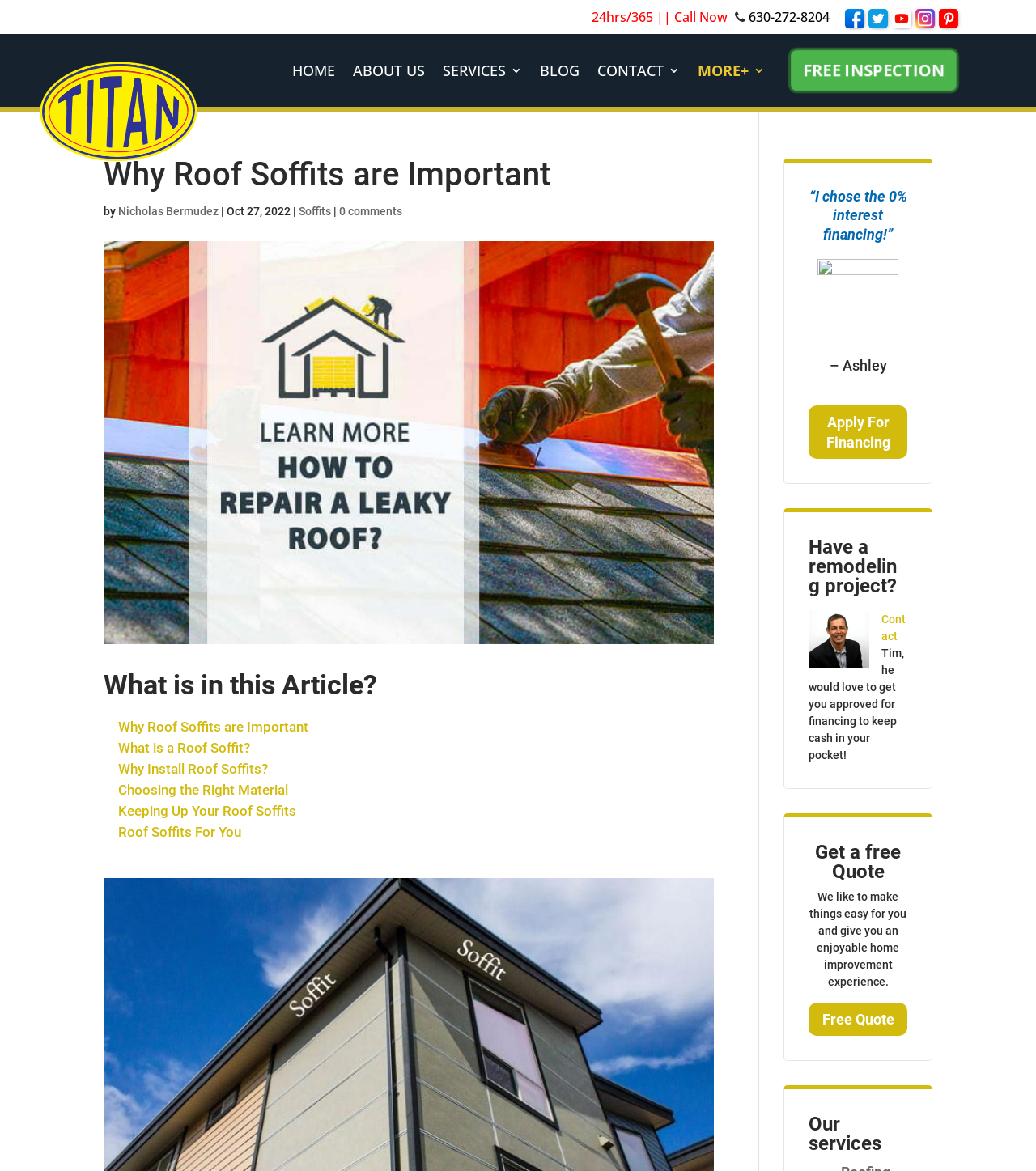Locate the bounding box coordinates of the item that should be clicked to fulfill the instruction: "Apply for financing".

[0.781, 0.346, 0.876, 0.392]